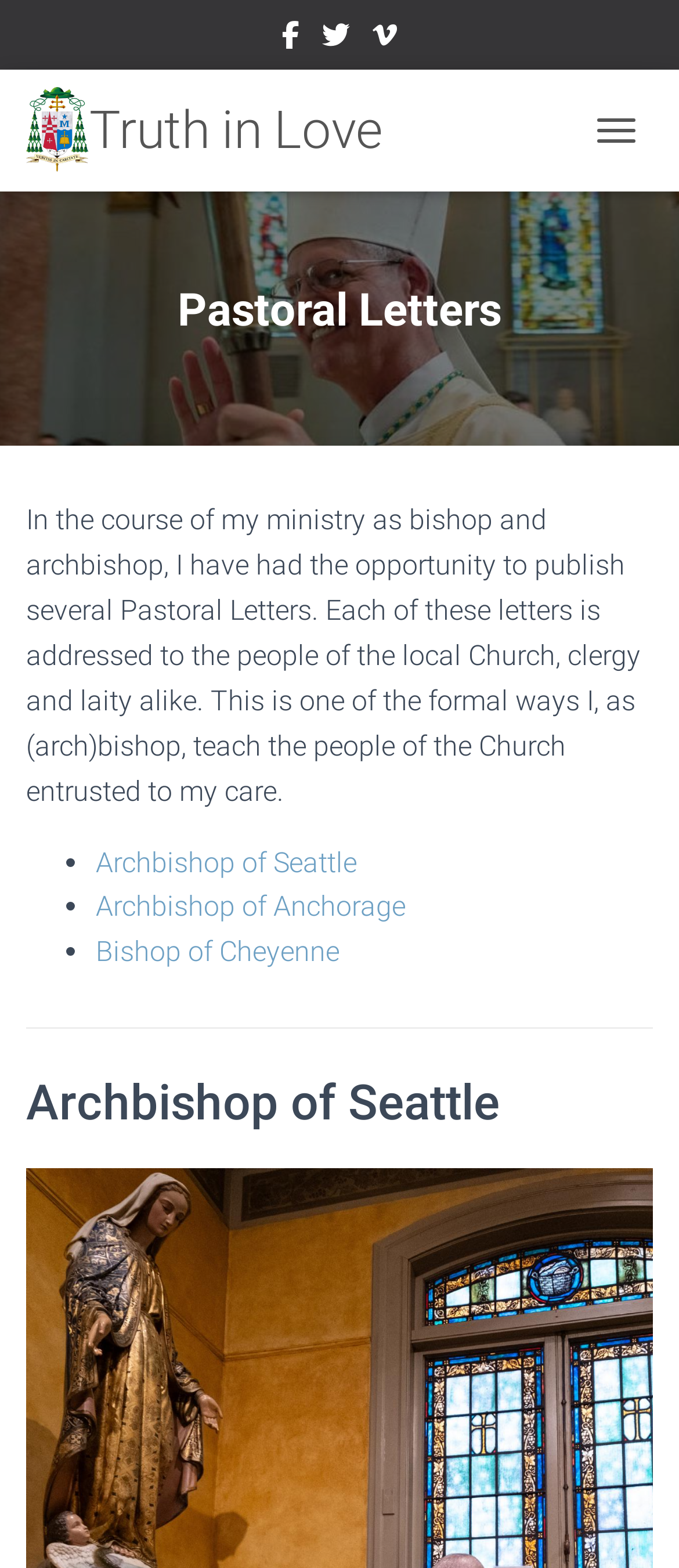Please identify the coordinates of the bounding box for the clickable region that will accomplish this instruction: "View Archbishop of Seattle".

[0.038, 0.679, 0.962, 0.729]